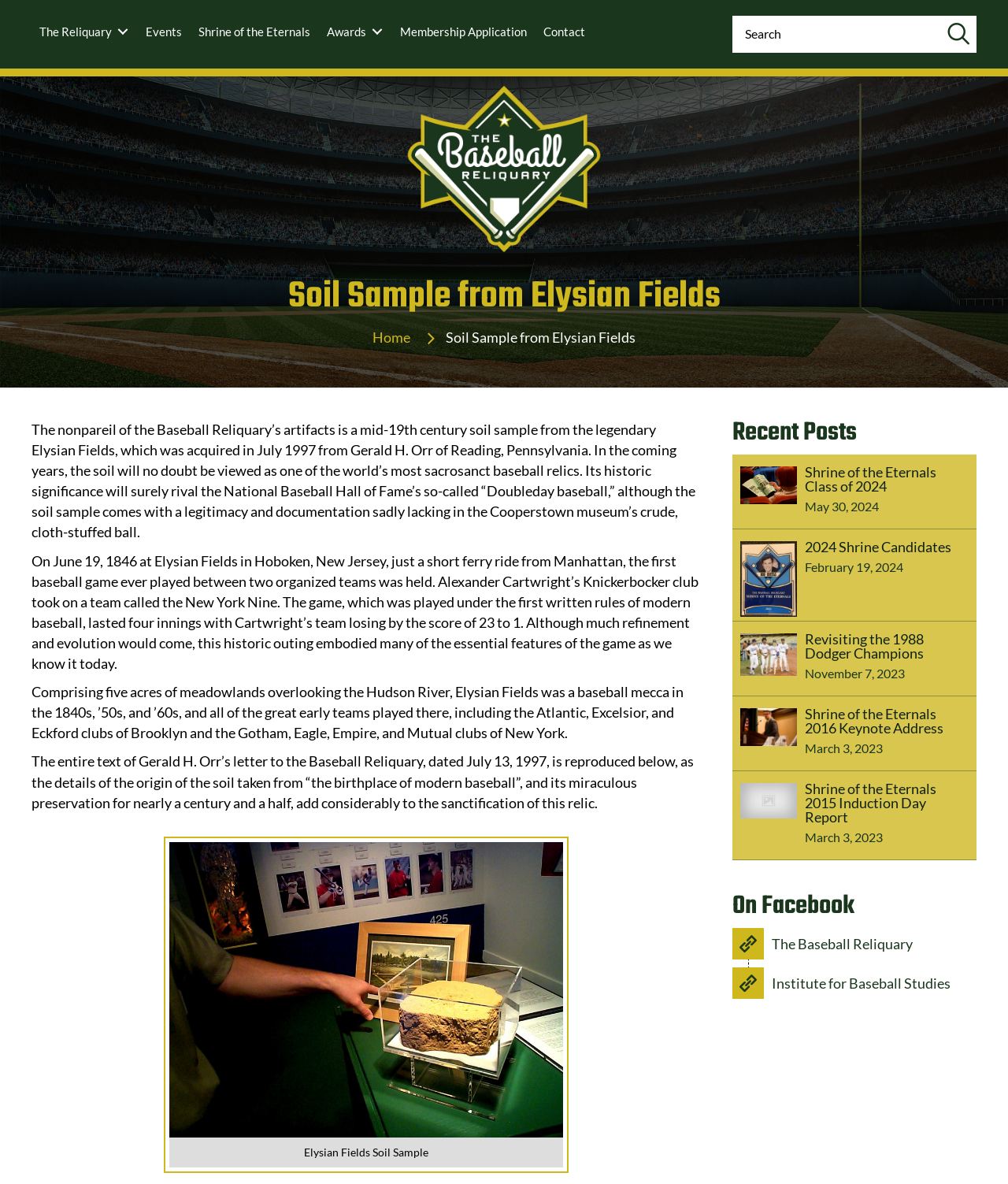Identify the bounding box coordinates for the region to click in order to carry out this instruction: "View the Elysian Fields Soil Sample". Provide the coordinates using four float numbers between 0 and 1, formatted as [left, top, right, bottom].

[0.168, 0.711, 0.559, 0.986]